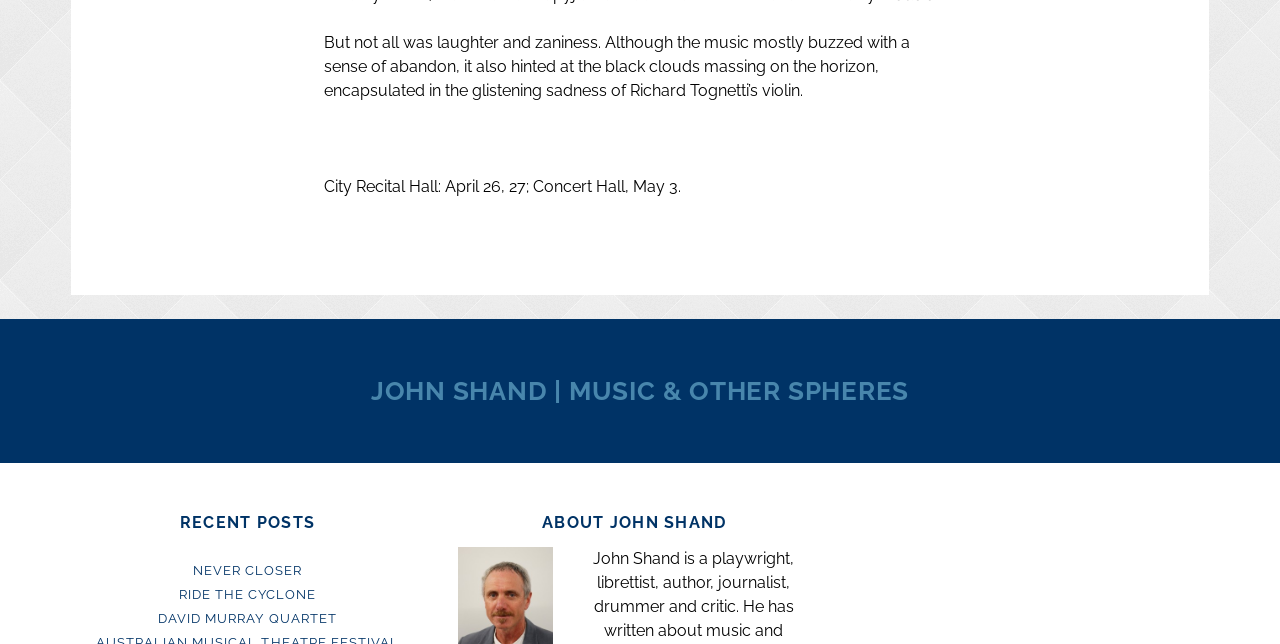Determine the bounding box for the UI element as described: "NEVER CLOSER". The coordinates should be represented as four float numbers between 0 and 1, formatted as [left, top, right, bottom].

[0.151, 0.875, 0.236, 0.898]